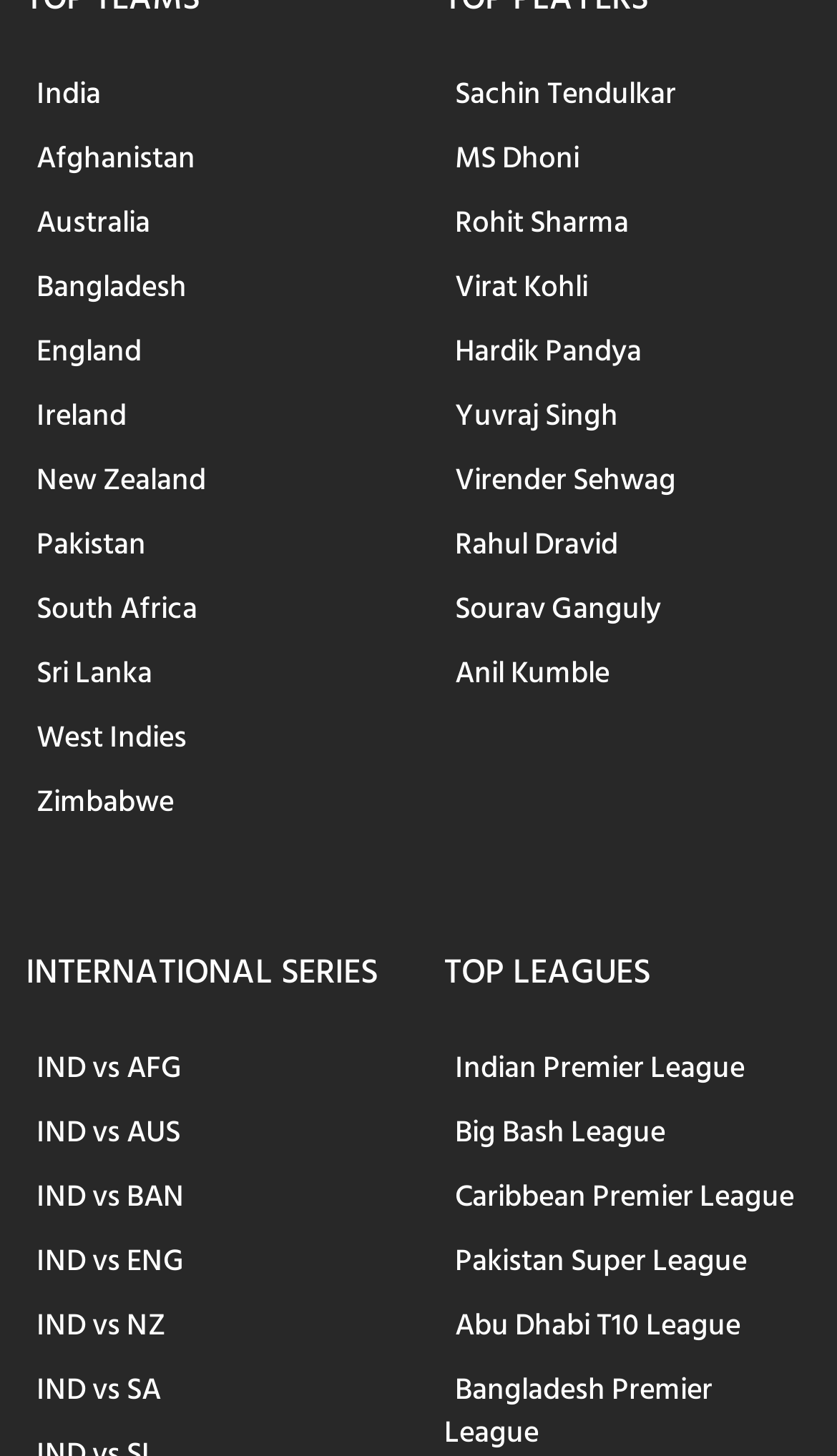Determine the bounding box coordinates of the region I should click to achieve the following instruction: "View Sachin Tendulkar's profile". Ensure the bounding box coordinates are four float numbers between 0 and 1, i.e., [left, top, right, bottom].

[0.531, 0.04, 0.821, 0.089]